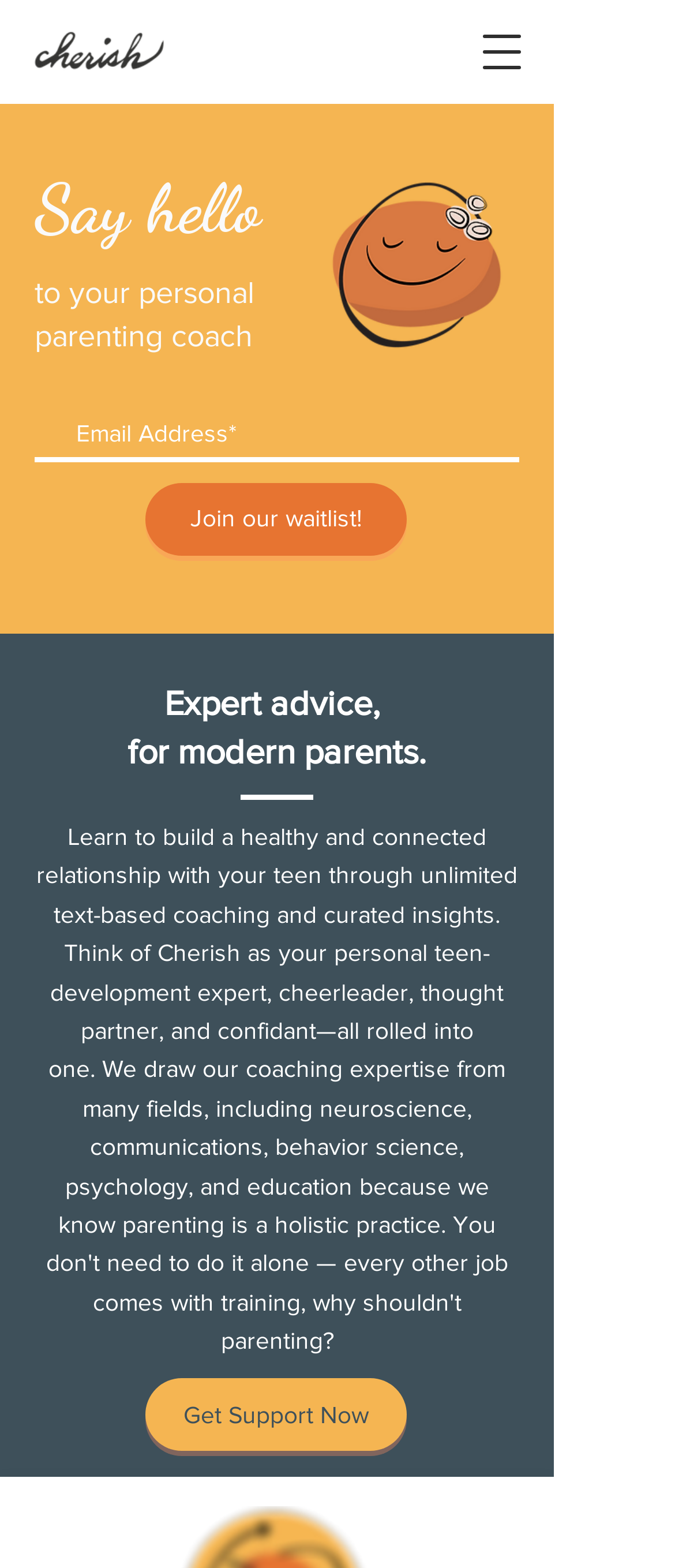What is the image on the right side of the page?
Look at the image and respond with a single word or a short phrase.

A character design